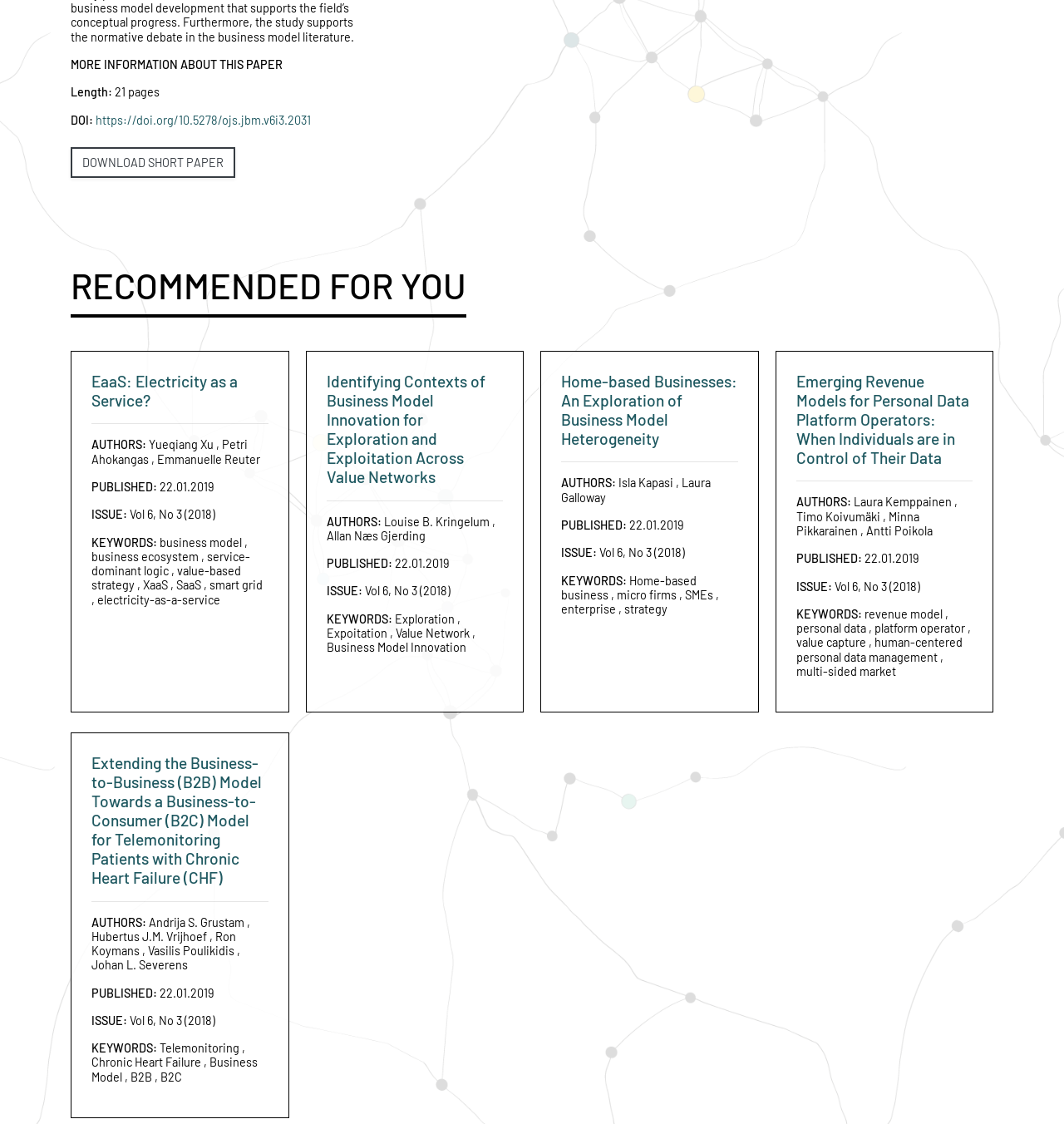Calculate the bounding box coordinates of the UI element given the description: "https://doi.org/10.5278/ojs.jbm.v6i3.2031".

[0.09, 0.1, 0.292, 0.113]